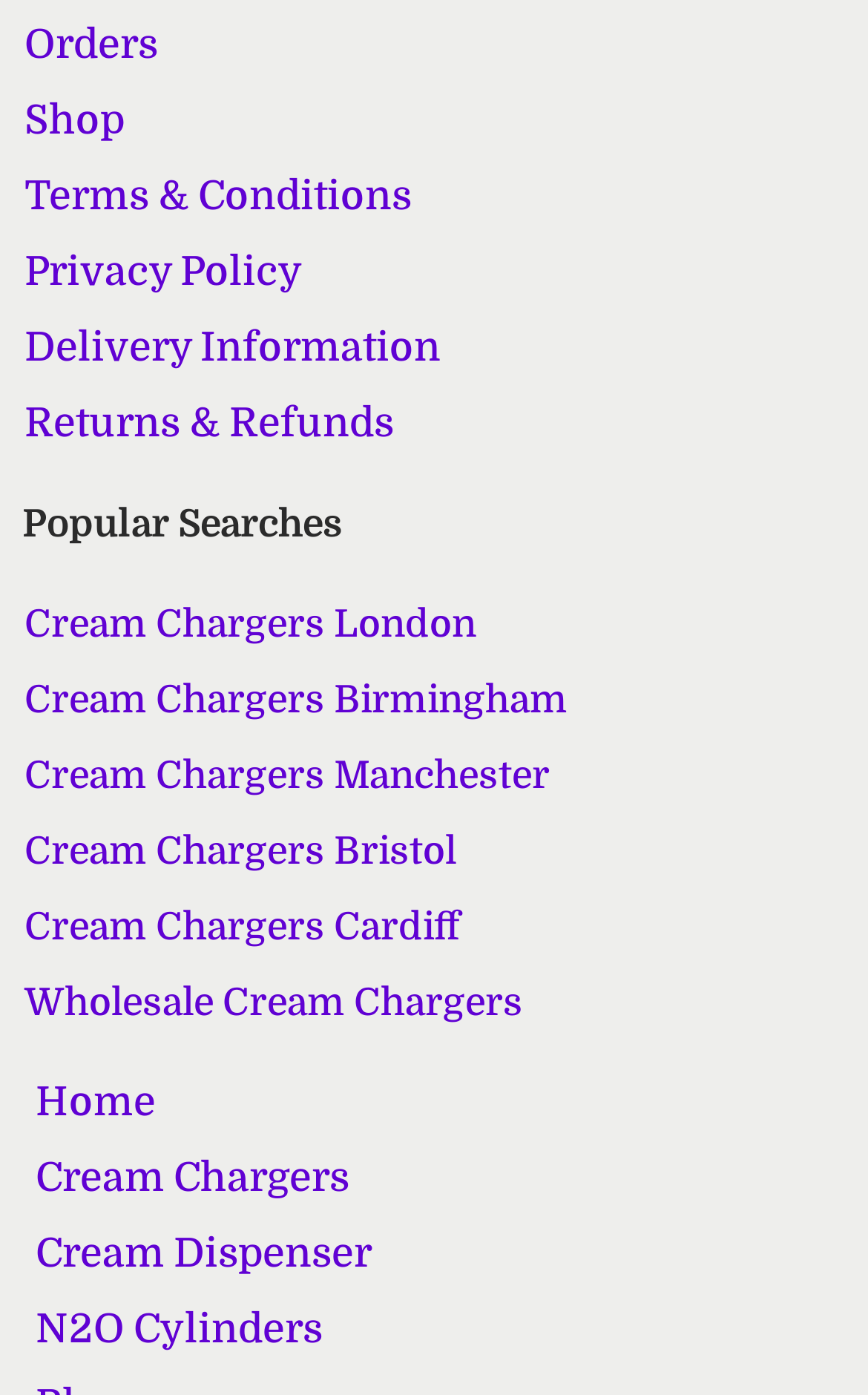Please locate the bounding box coordinates of the element that needs to be clicked to achieve the following instruction: "Go to the home page". The coordinates should be four float numbers between 0 and 1, i.e., [left, top, right, bottom].

[0.038, 0.763, 1.0, 0.818]